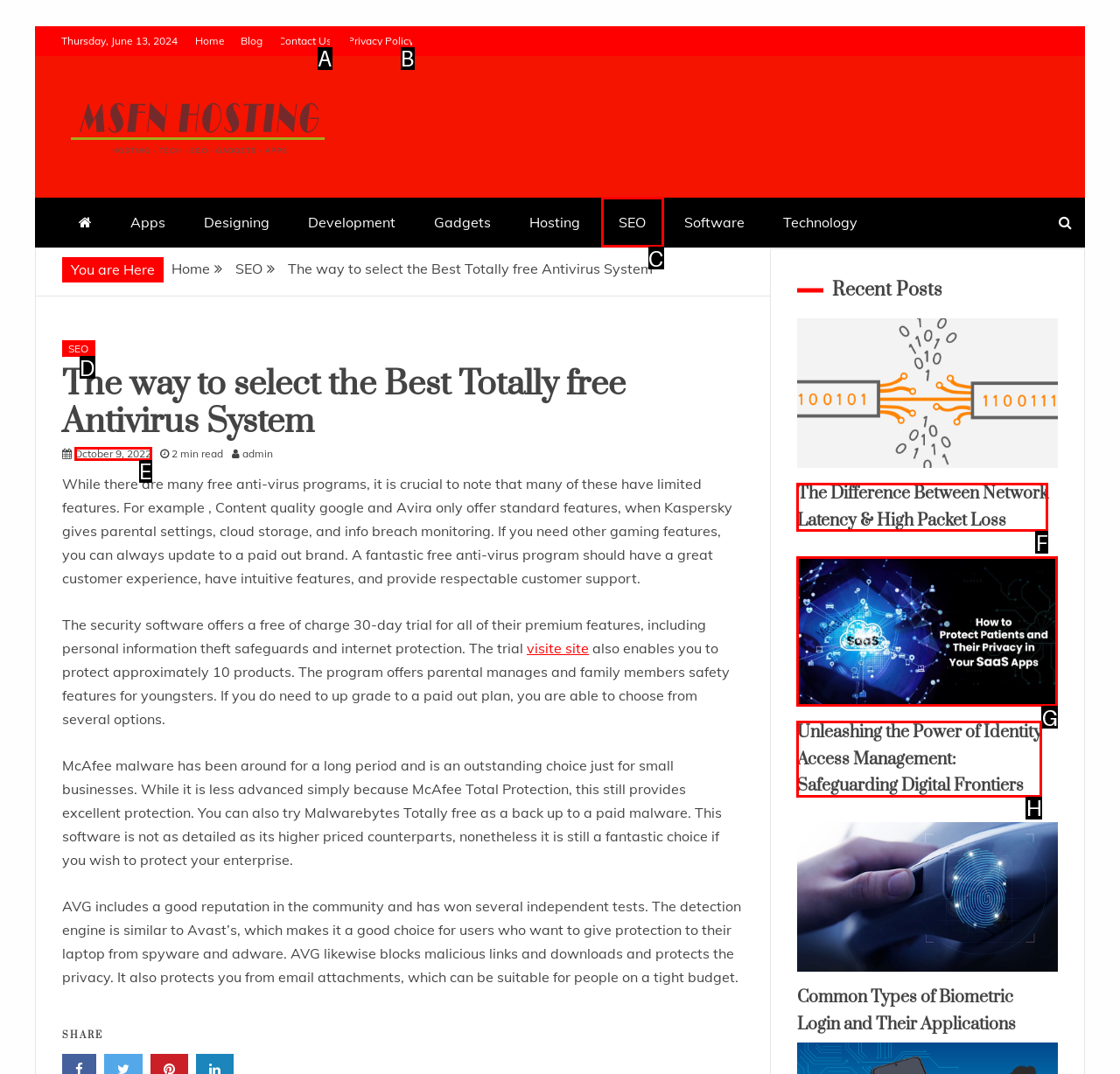Determine the HTML element that best aligns with the description: October 9, 2022October 11, 2022
Answer with the appropriate letter from the listed options.

E